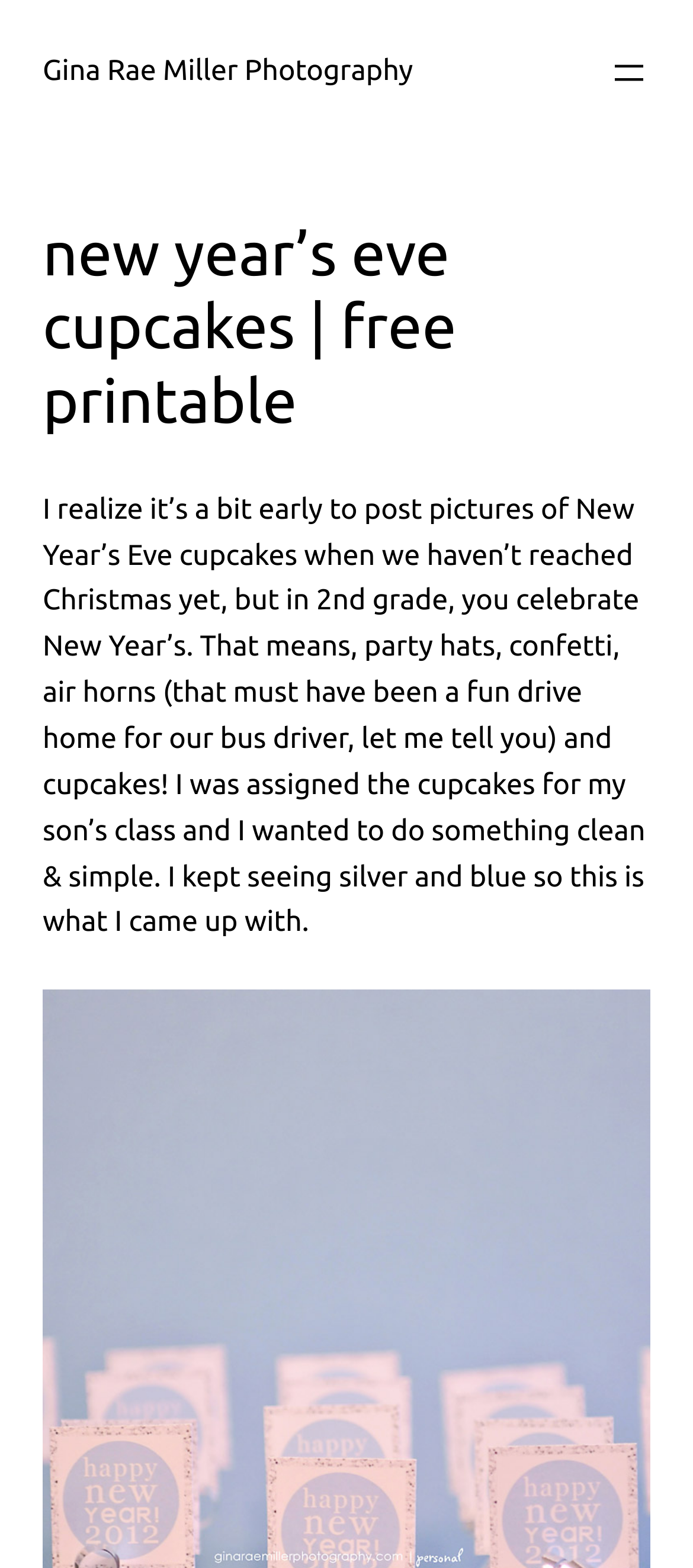Determine the title of the webpage and give its text content.

new year’s eve cupcakes | free printable